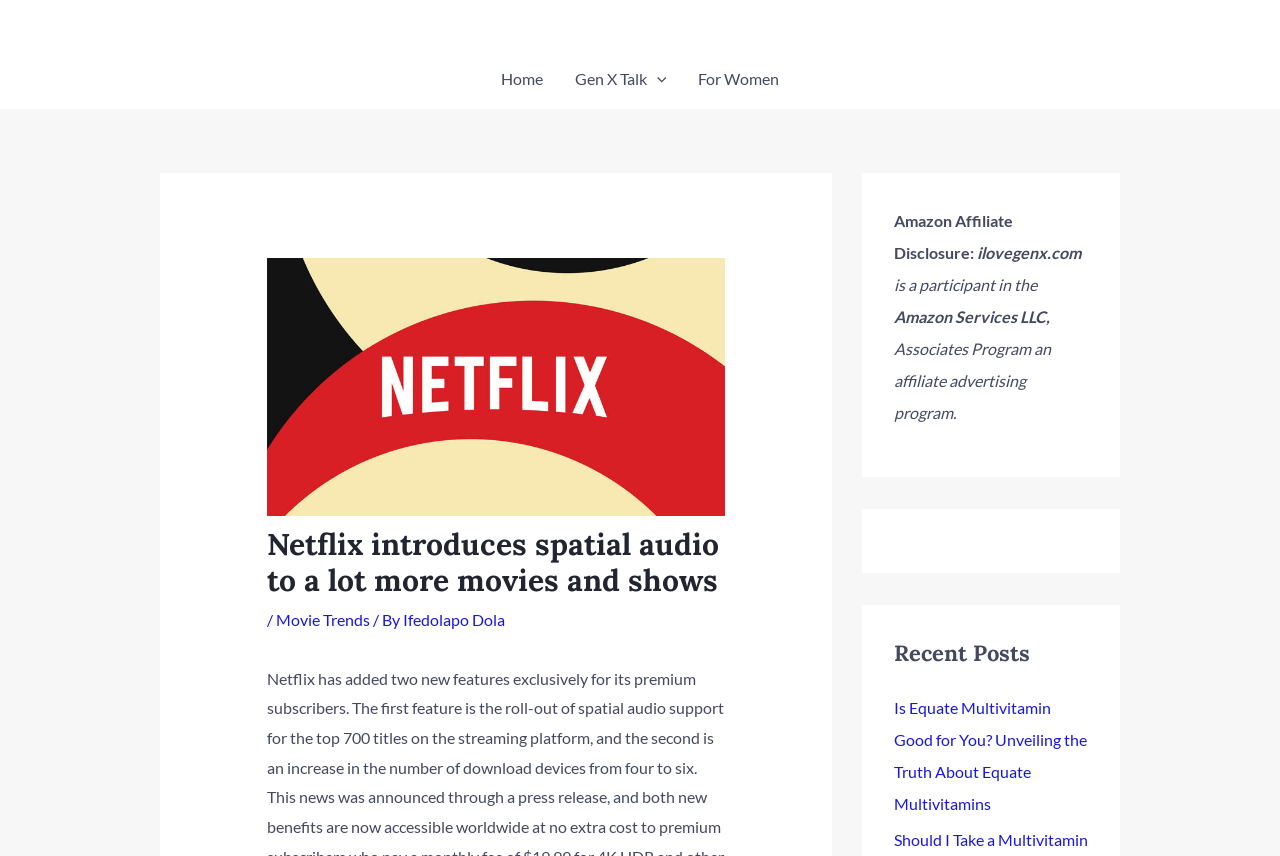Respond to the question below with a single word or phrase: What is the image above the 'Netflix introduces spatial audio...' heading?

Netflix expands the availability of spatial audio...